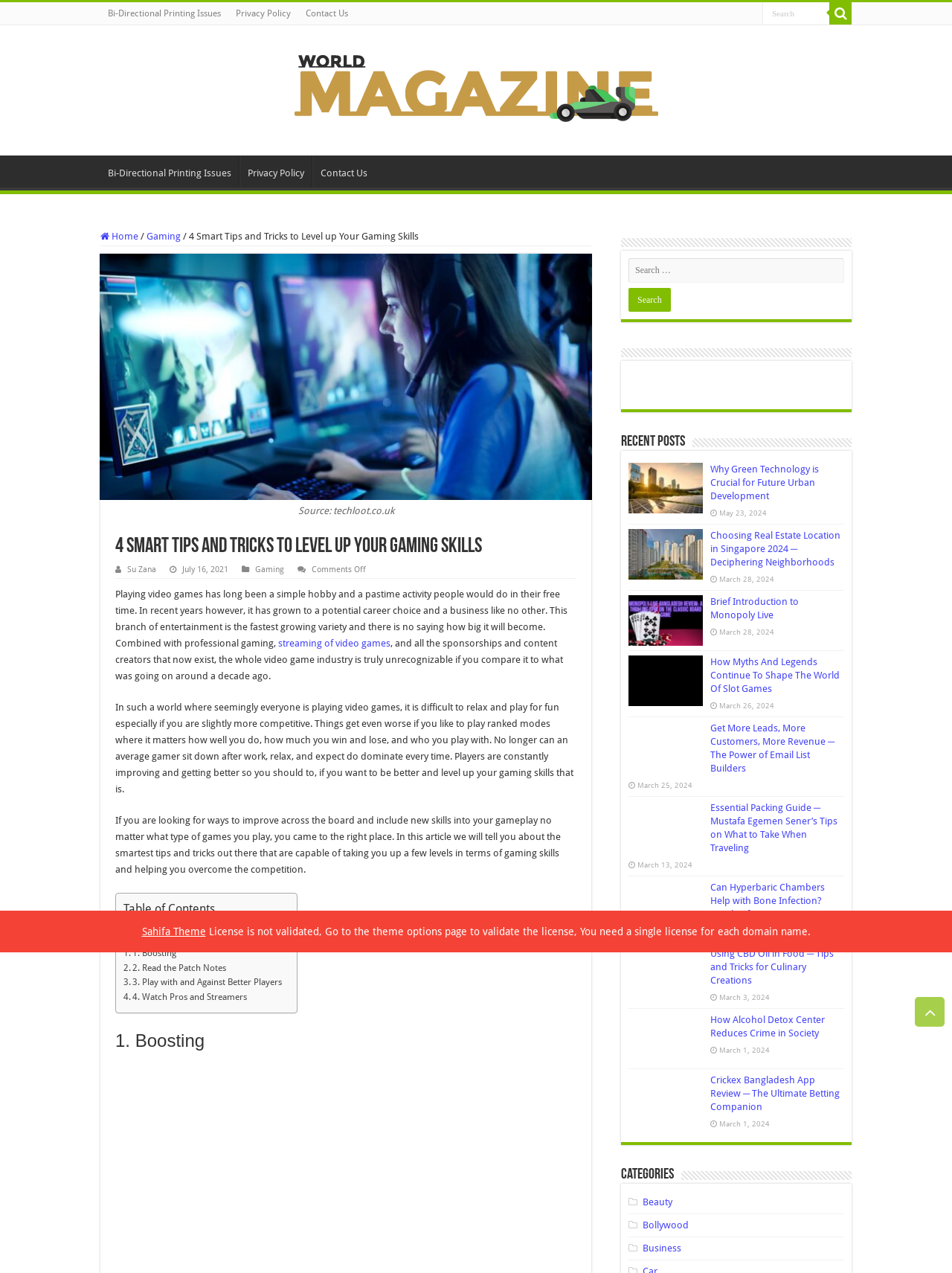Please give the bounding box coordinates of the area that should be clicked to fulfill the following instruction: "Search for something". The coordinates should be in the format of four float numbers from 0 to 1, i.e., [left, top, right, bottom].

[0.801, 0.002, 0.871, 0.019]